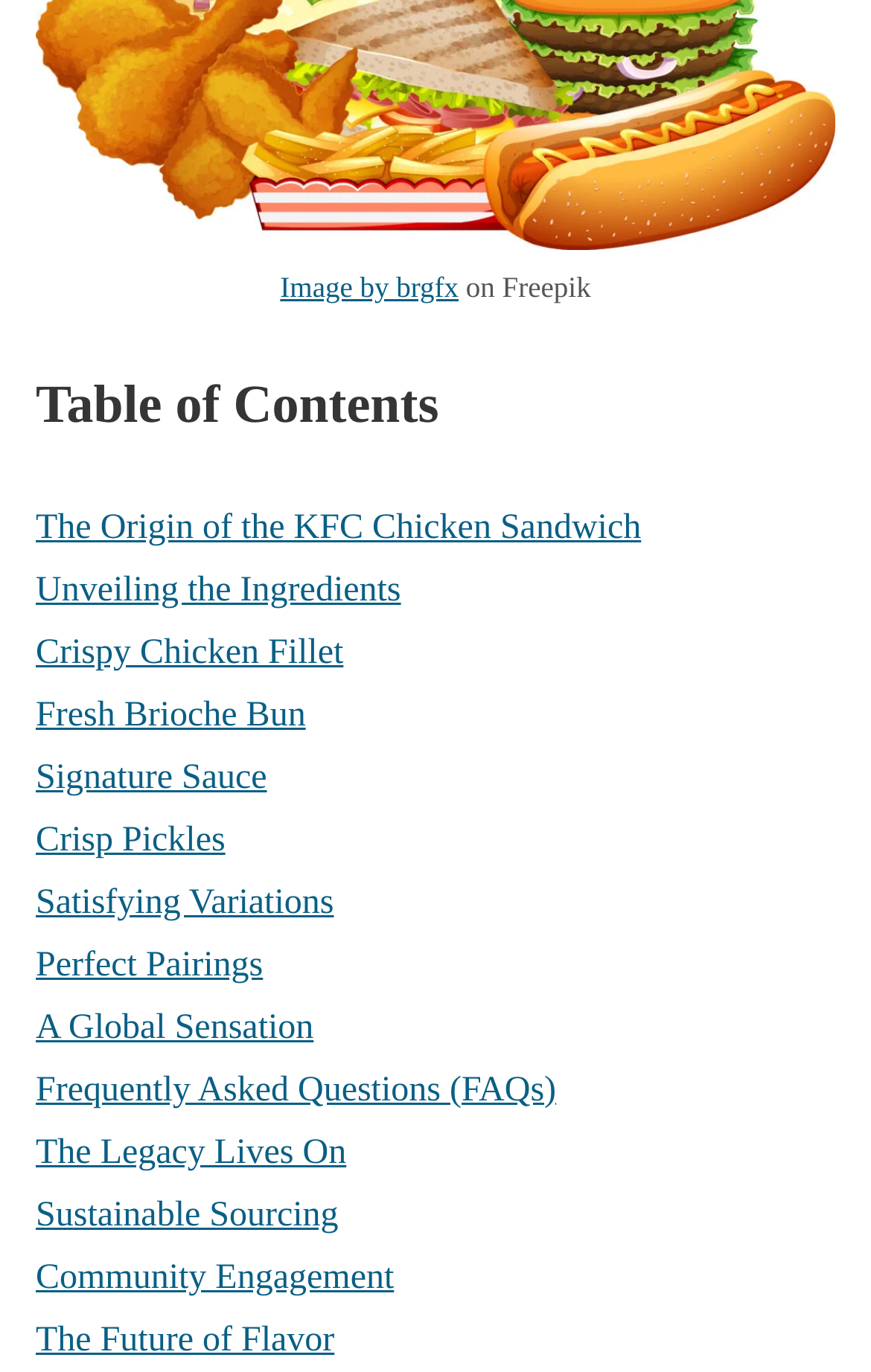Pinpoint the bounding box coordinates of the element that must be clicked to accomplish the following instruction: "Discover the future of flavor". The coordinates should be in the format of four float numbers between 0 and 1, i.e., [left, top, right, bottom].

[0.041, 0.963, 0.384, 0.99]